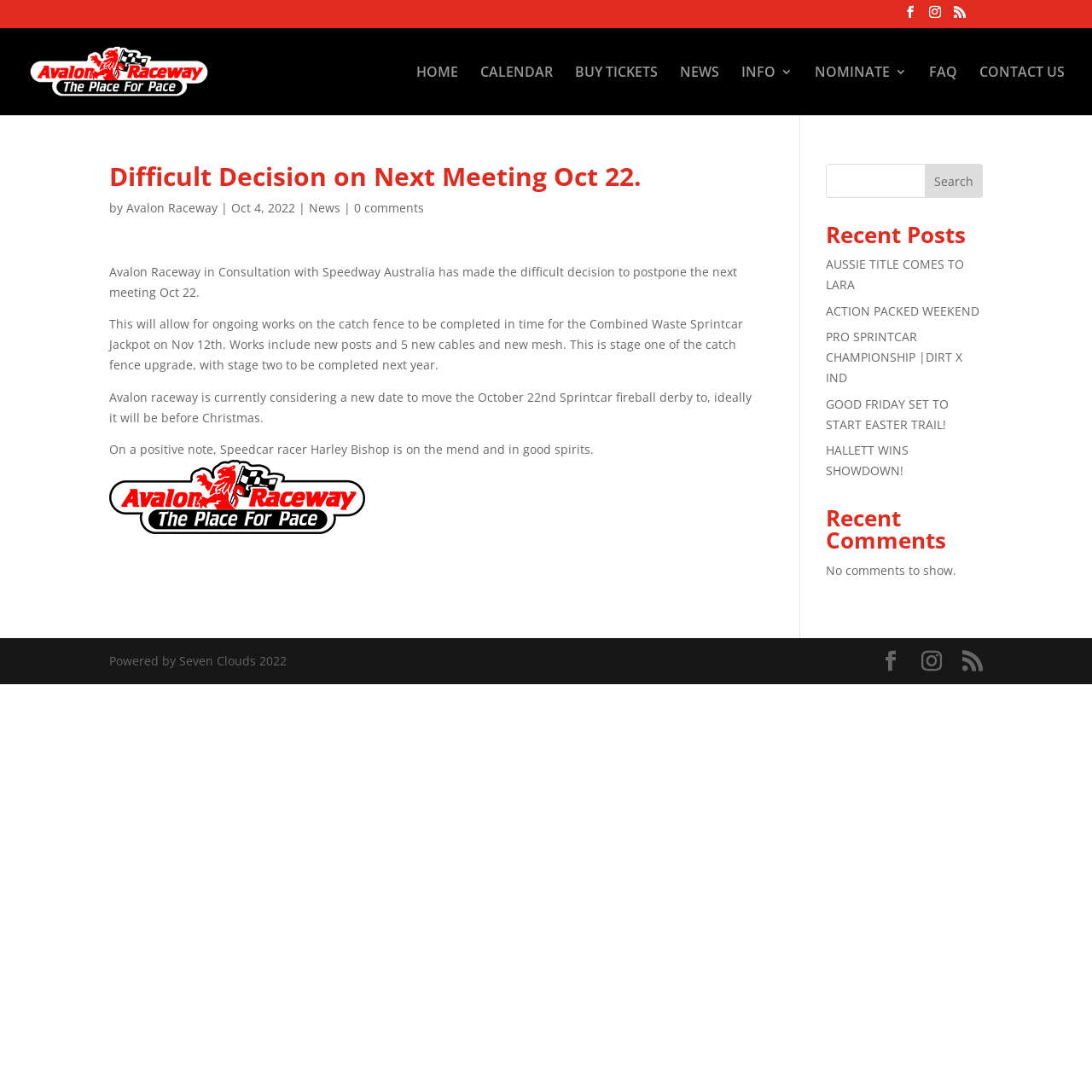Specify the bounding box coordinates of the region I need to click to perform the following instruction: "Search for something". The coordinates must be four float numbers in the range of 0 to 1, i.e., [left, top, right, bottom].

[0.847, 0.15, 0.9, 0.181]